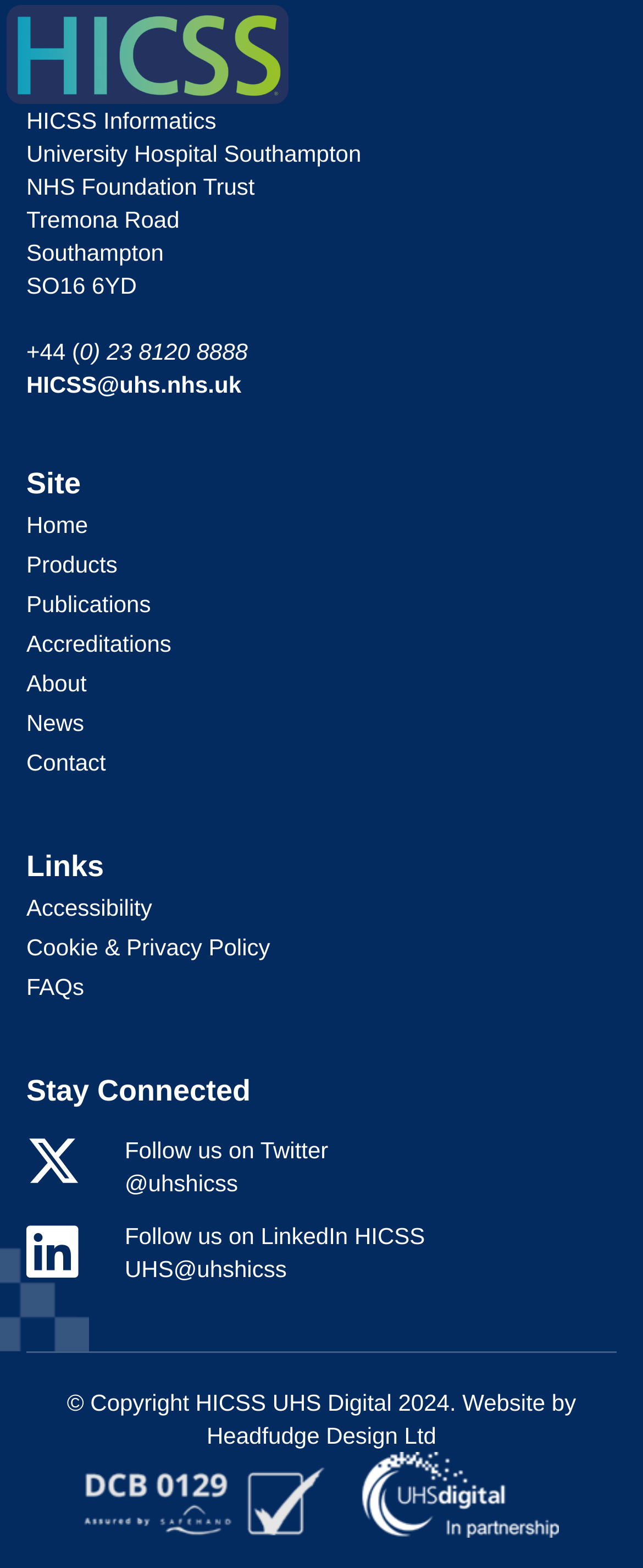Determine the coordinates of the bounding box for the clickable area needed to execute this instruction: "check out National News".

None